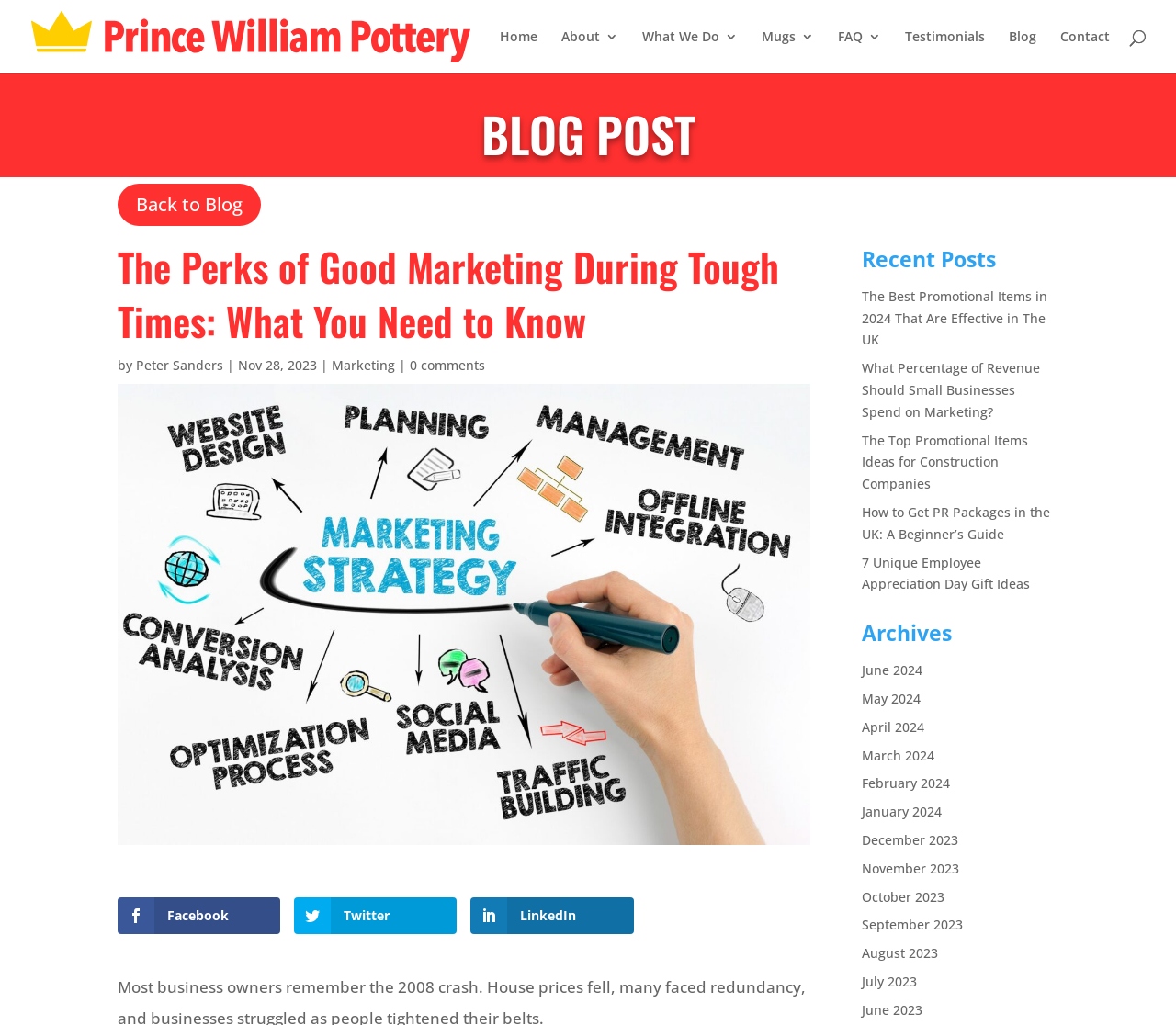Please provide a one-word or short phrase answer to the question:
How many comments does the blog post have?

0 comments